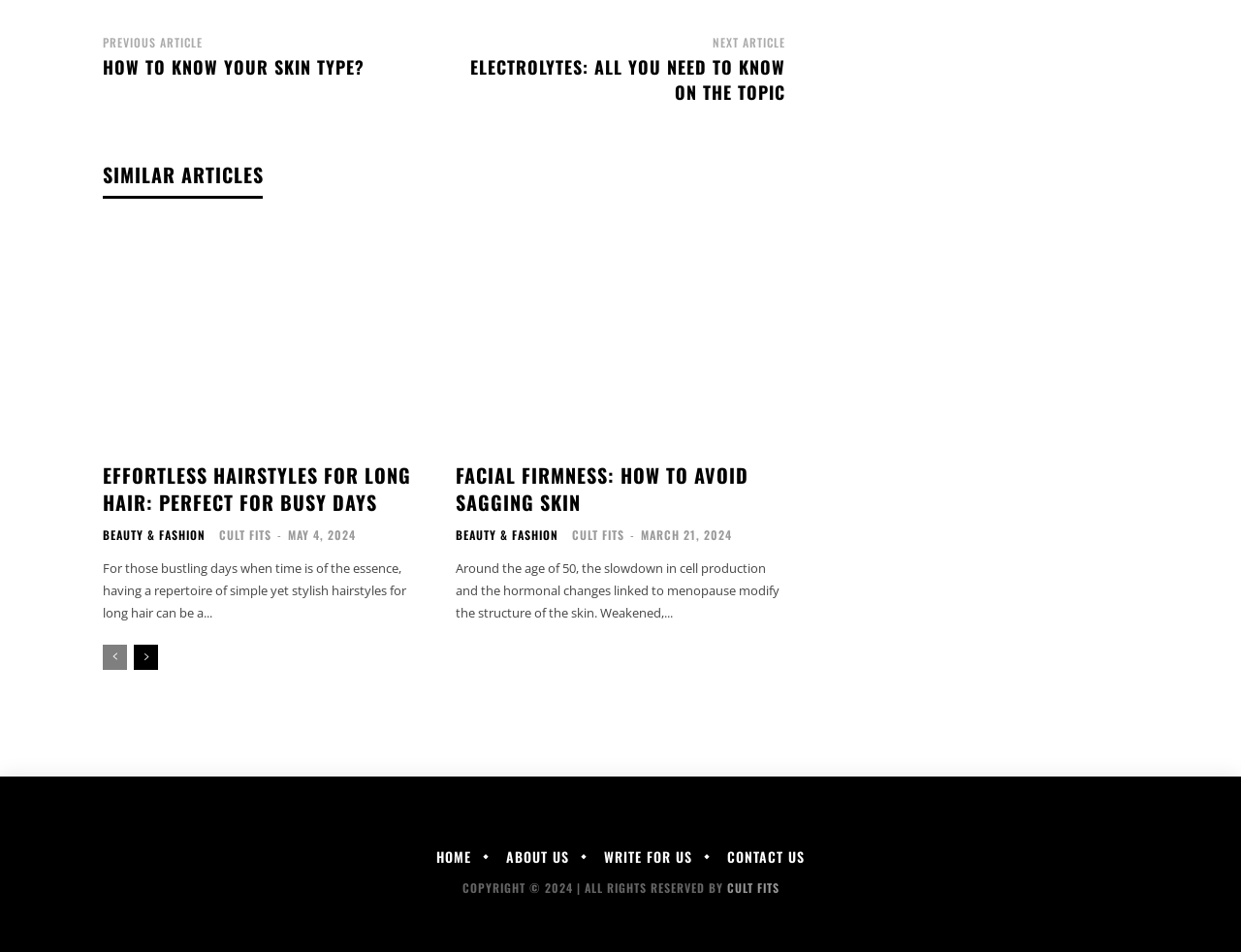Refer to the screenshot and give an in-depth answer to this question: What category does the first article belong to?

The category of the first article can be determined by looking at the link element with the text 'BEAUTY & FASHION', which is associated with the article 'Effortless Hairstyles for Long Hair: Perfect for Busy Days'.